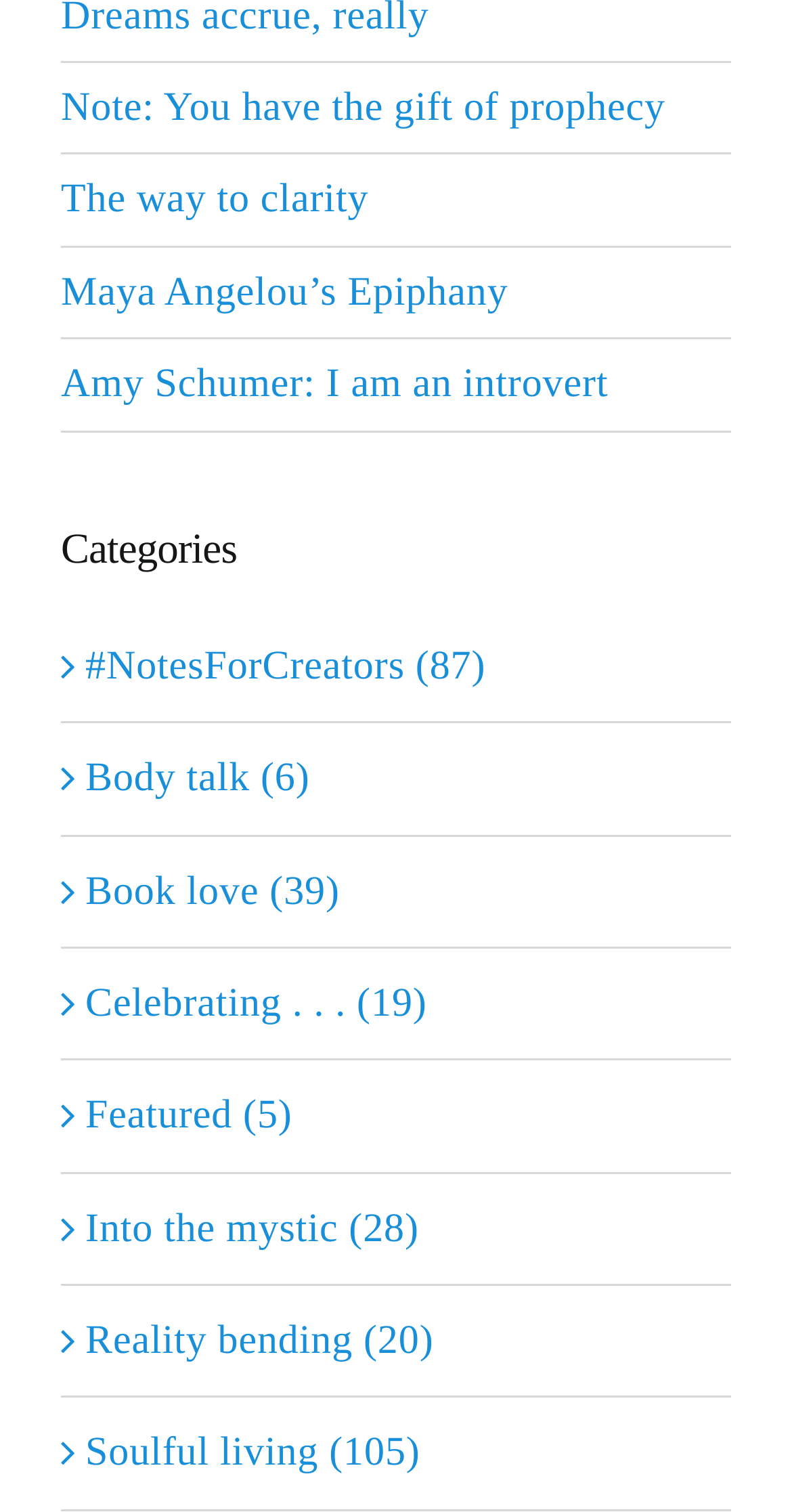With reference to the image, please provide a detailed answer to the following question: What is the name of the category with the most articles?

I compared the numbers in parentheses for each category and found that 'Soulful living' has the highest number of articles, which is 105.